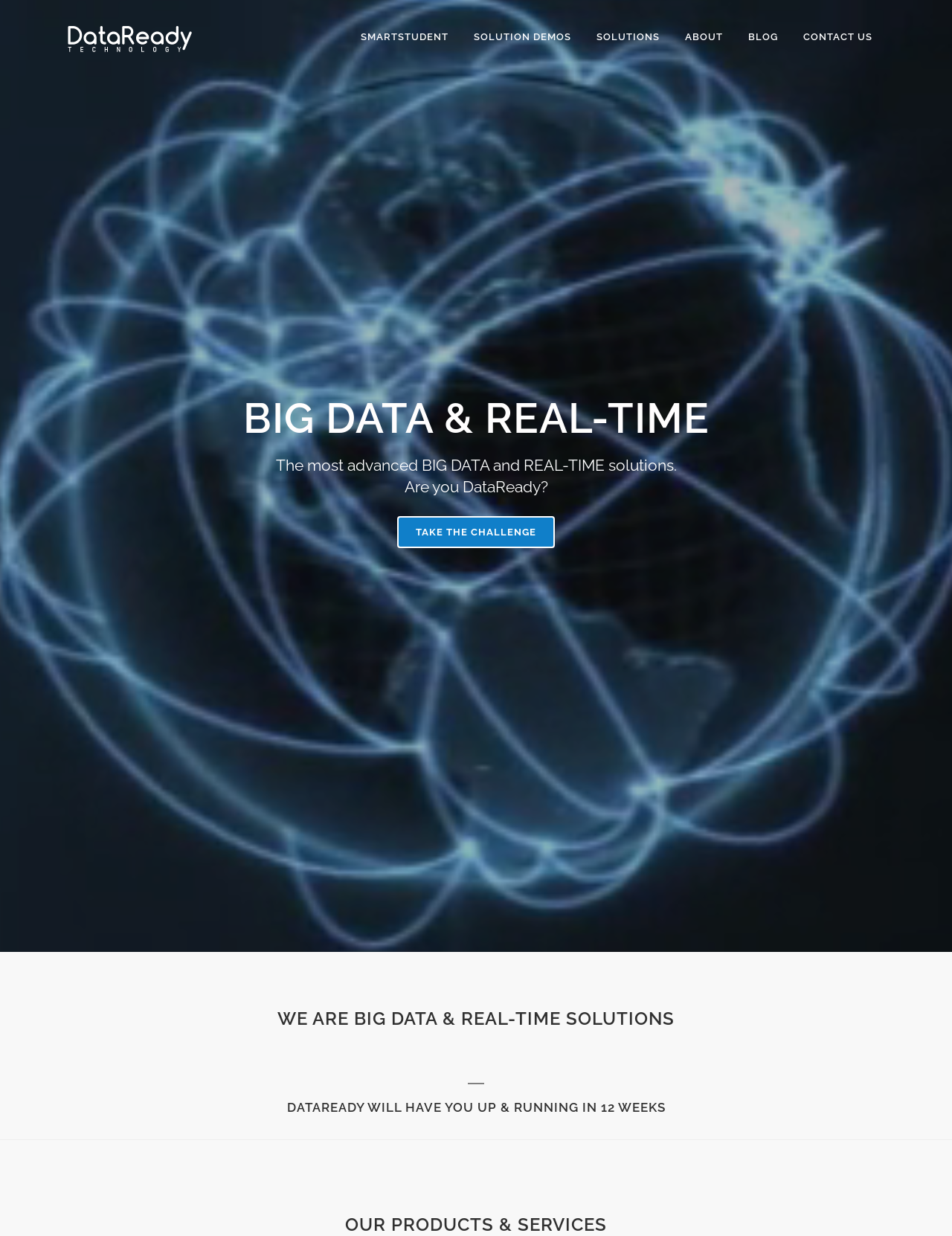Mark the bounding box of the element that matches the following description: "Fortune 100 Case Study".

[0.376, 0.665, 0.639, 0.681]